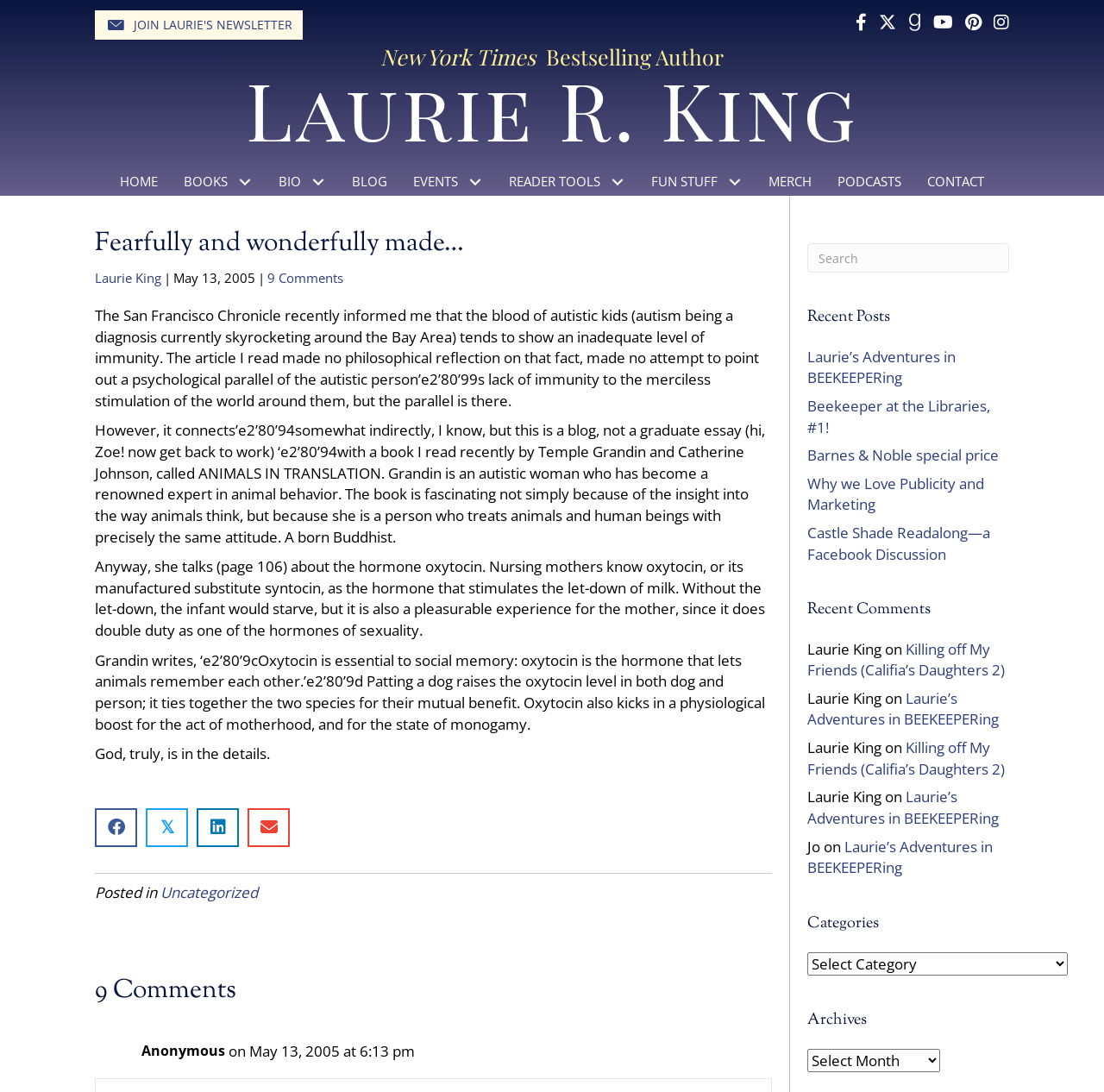Please provide a comprehensive response to the question below by analyzing the image: 
What is the name of the book mentioned in the blog post?

The book title is mentioned in the text content, which discusses the book written by Temple Grandin and Catherine Johnson, and its relation to animal behavior and autism.